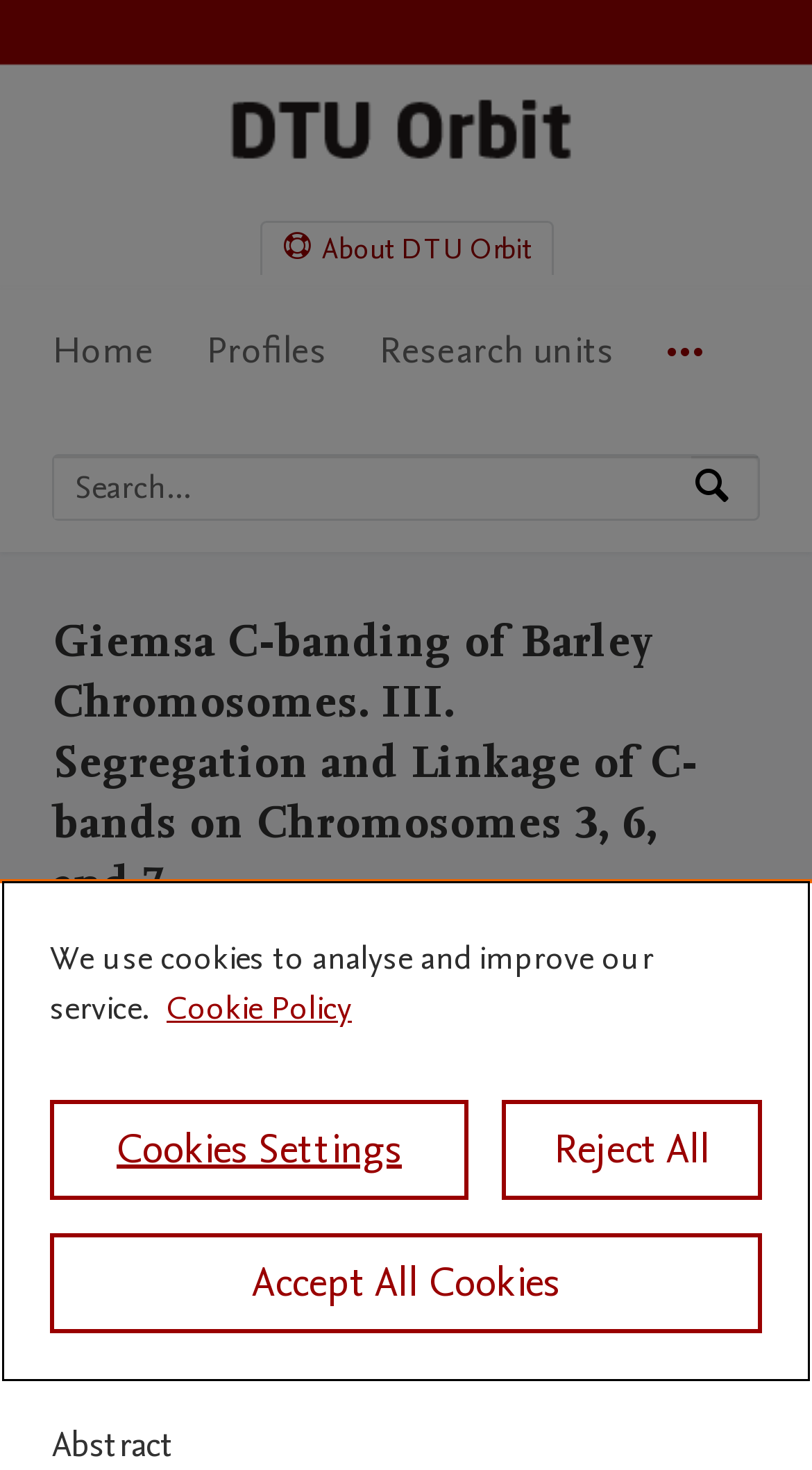Use a single word or phrase to answer the question: 
What is the affiliation of the author 'Ib Linde-Laursen'?

Not specified